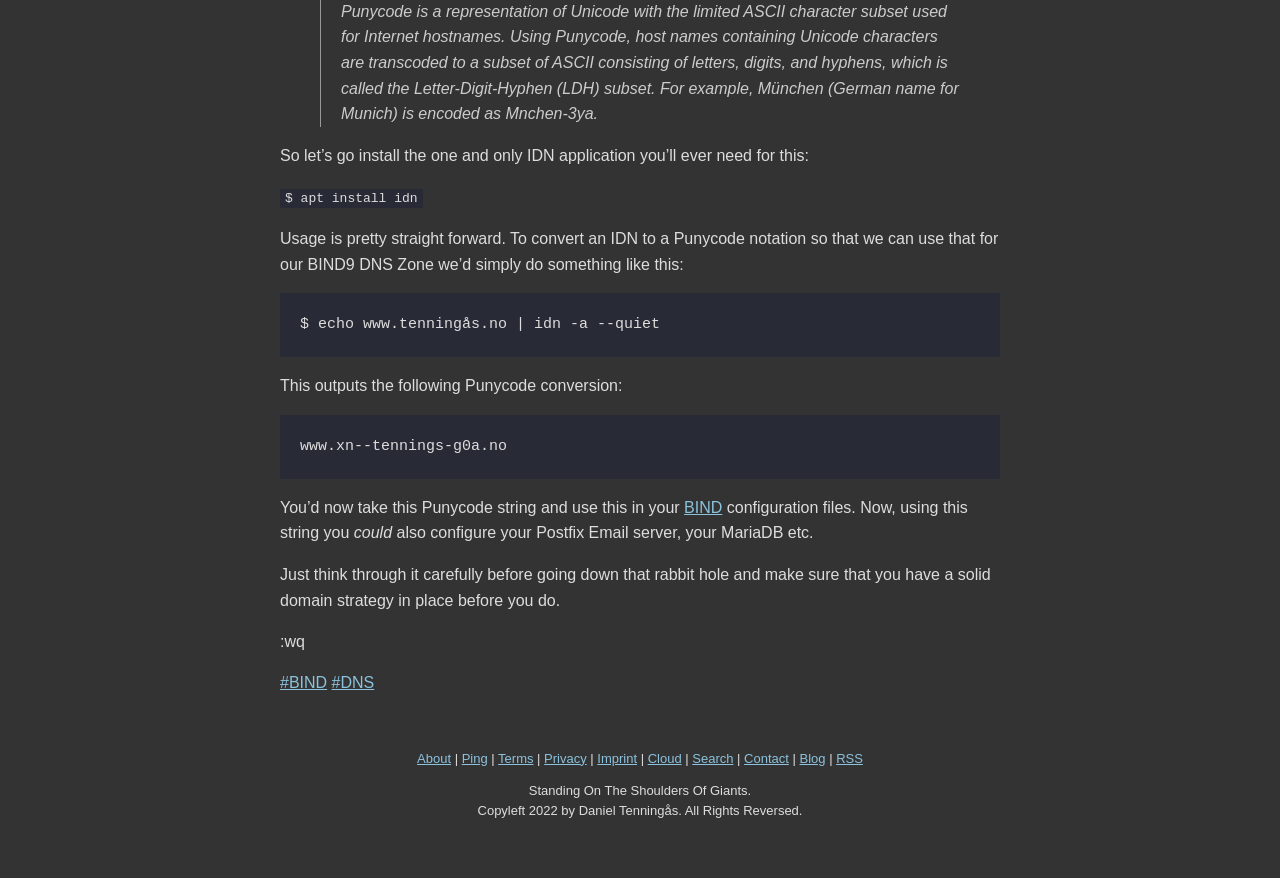Based on the image, please respond to the question with as much detail as possible:
What is the phrase at the bottom of the webpage?

The webpage has a footer section that contains various links and a phrase 'Standing On The Shoulders Of Giants.' which is a quote or a motto.